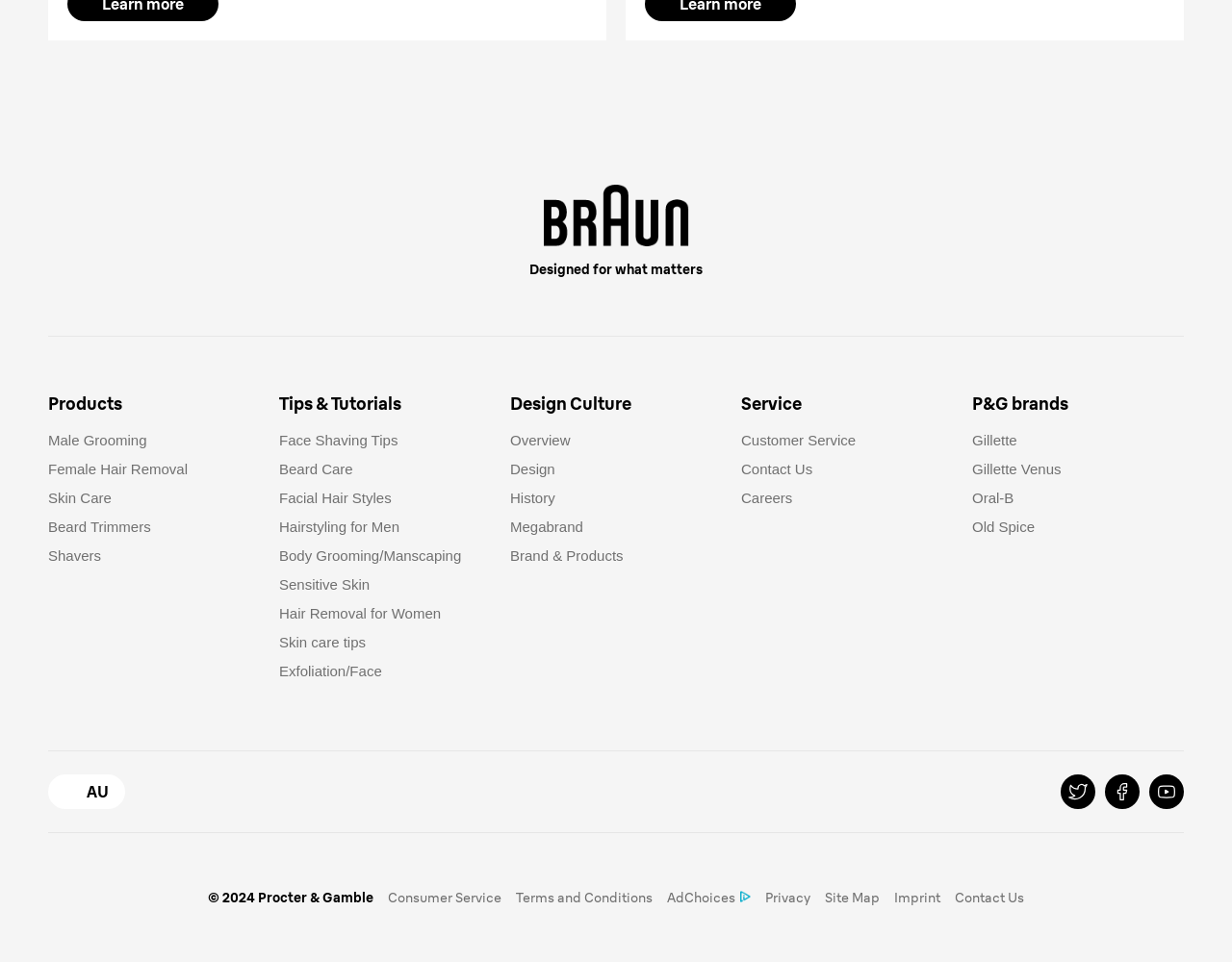What is the company name of the website? Look at the image and give a one-word or short phrase answer.

Procter & Gamble